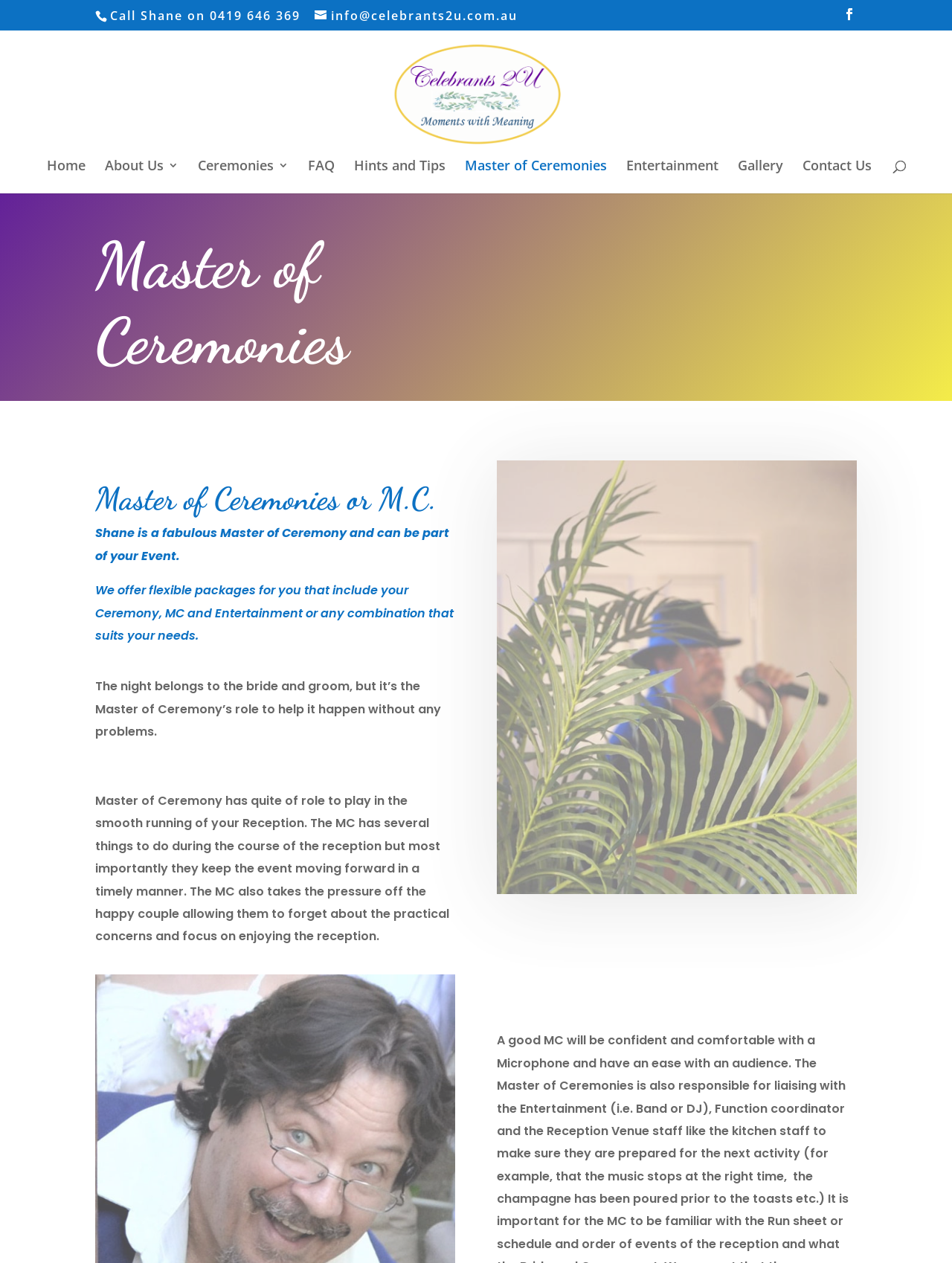What is the email address to contact Celebrants2U?
Please provide a comprehensive and detailed answer to the question.

I found the email address by looking at the link element with the text 'info@celebrants2u.com.au' which is located at the top of the webpage.